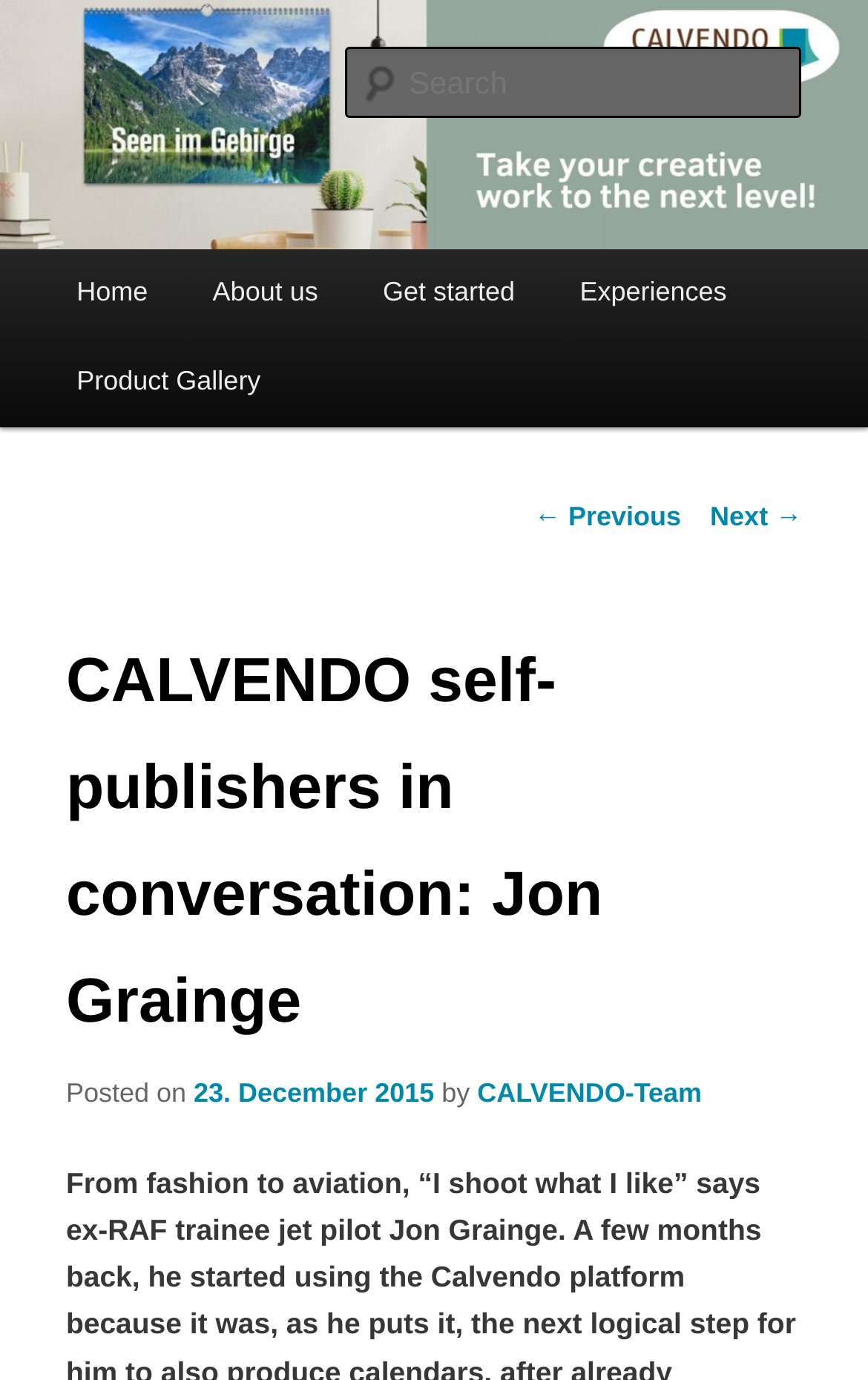Provide the bounding box coordinates of the HTML element described as: "Who We Are". The bounding box coordinates should be four float numbers between 0 and 1, i.e., [left, top, right, bottom].

None